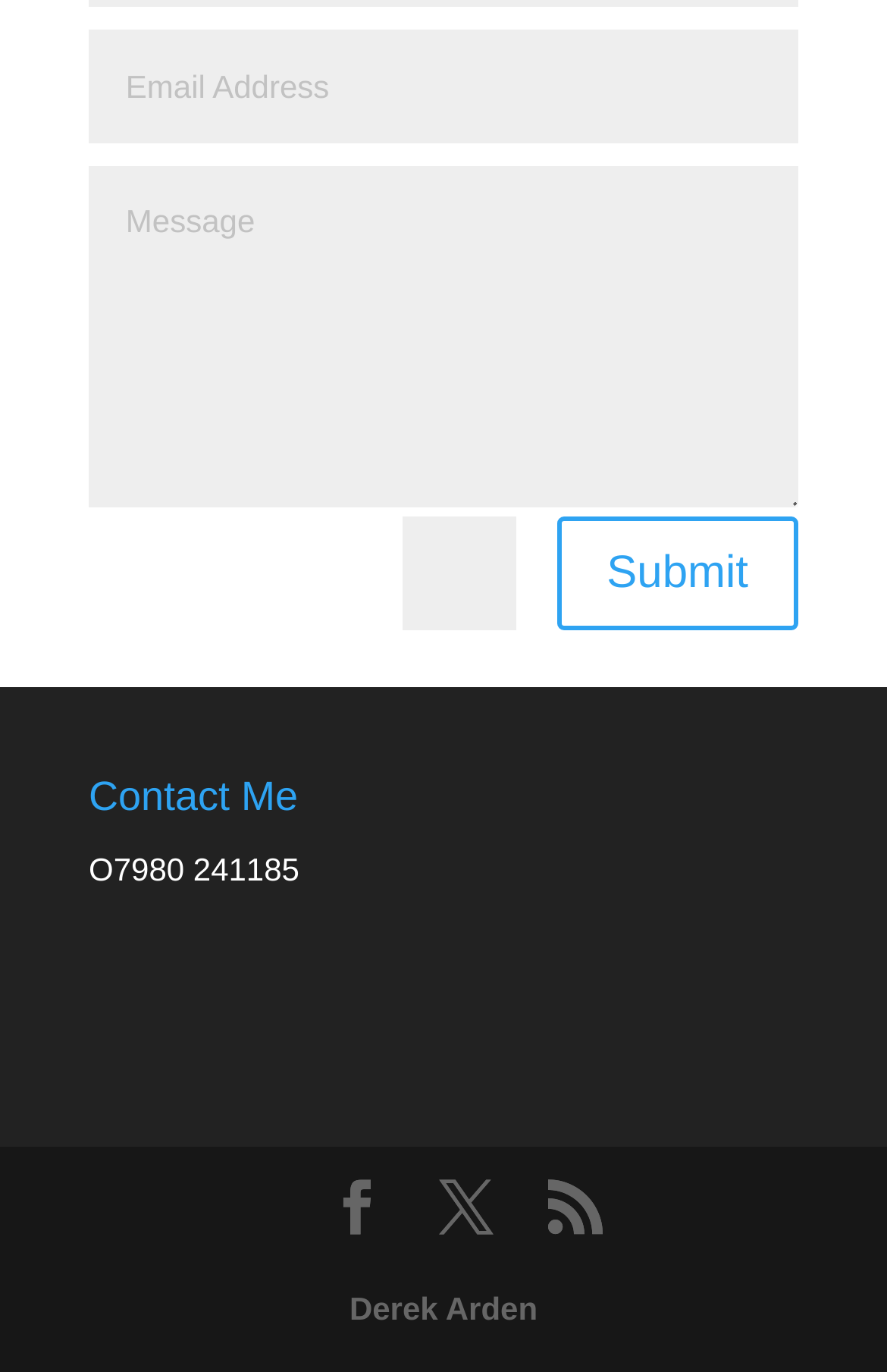Locate the bounding box coordinates of the element that should be clicked to fulfill the instruction: "Enter a value in the first input field".

[0.101, 0.021, 0.9, 0.104]